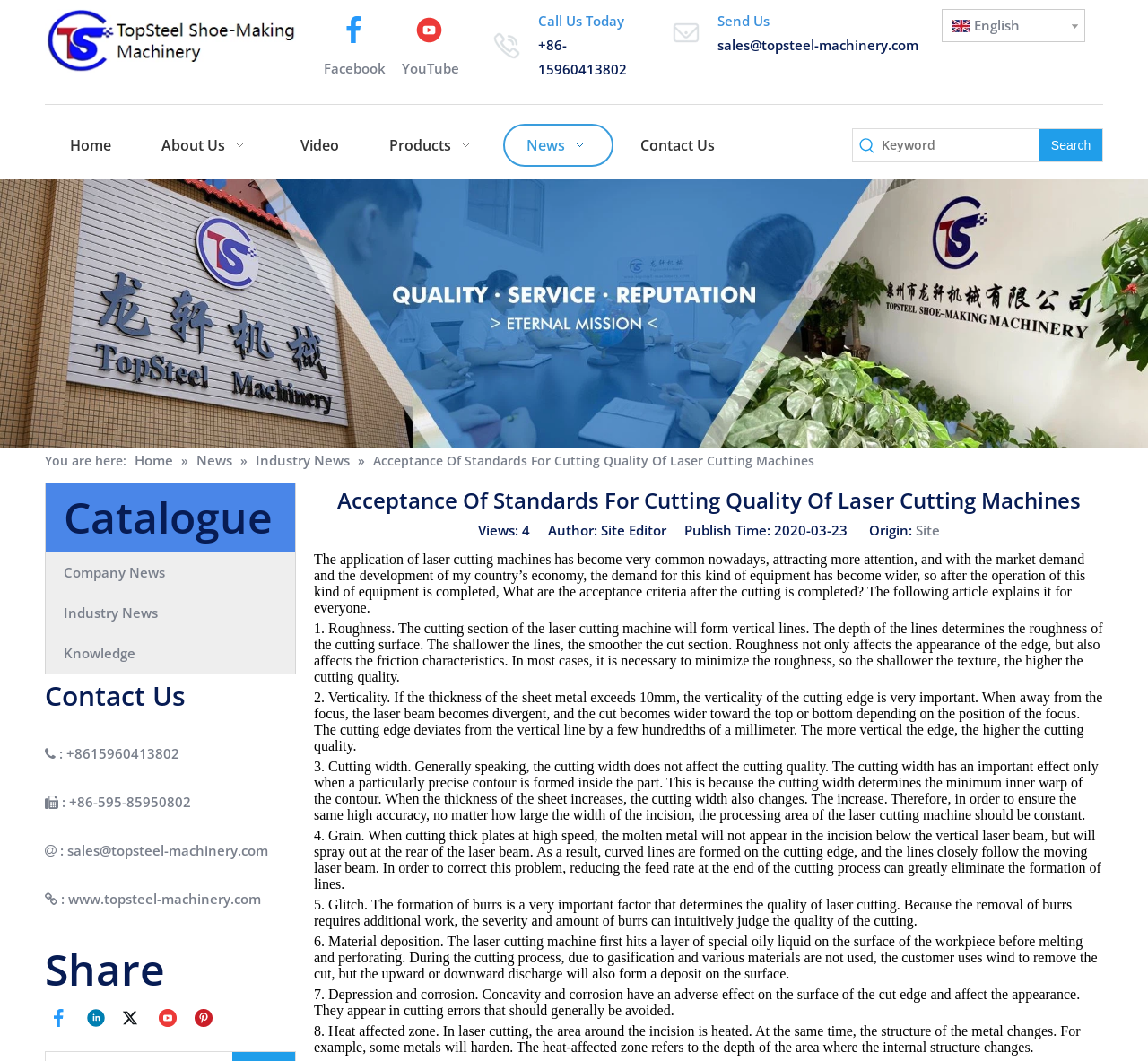Bounding box coordinates should be in the format (top-left x, top-left y, bottom-right x, bottom-right y) and all values should be floating point numbers between 0 and 1. Determine the bounding box coordinate for the UI element described as: Contact Us

[0.538, 0.117, 0.643, 0.157]